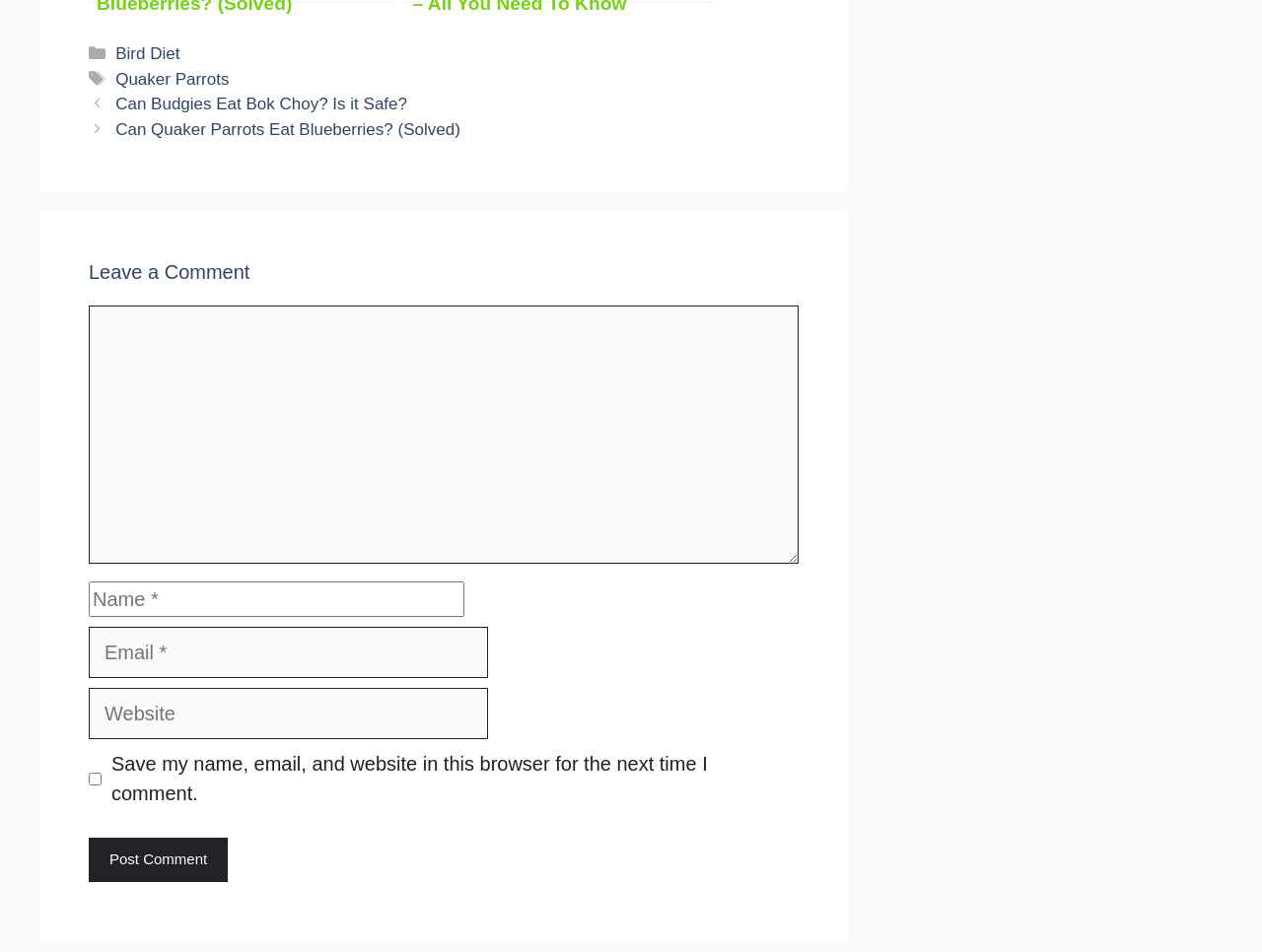What is the label of the first textbox?
Refer to the image and answer the question using a single word or phrase.

Comment